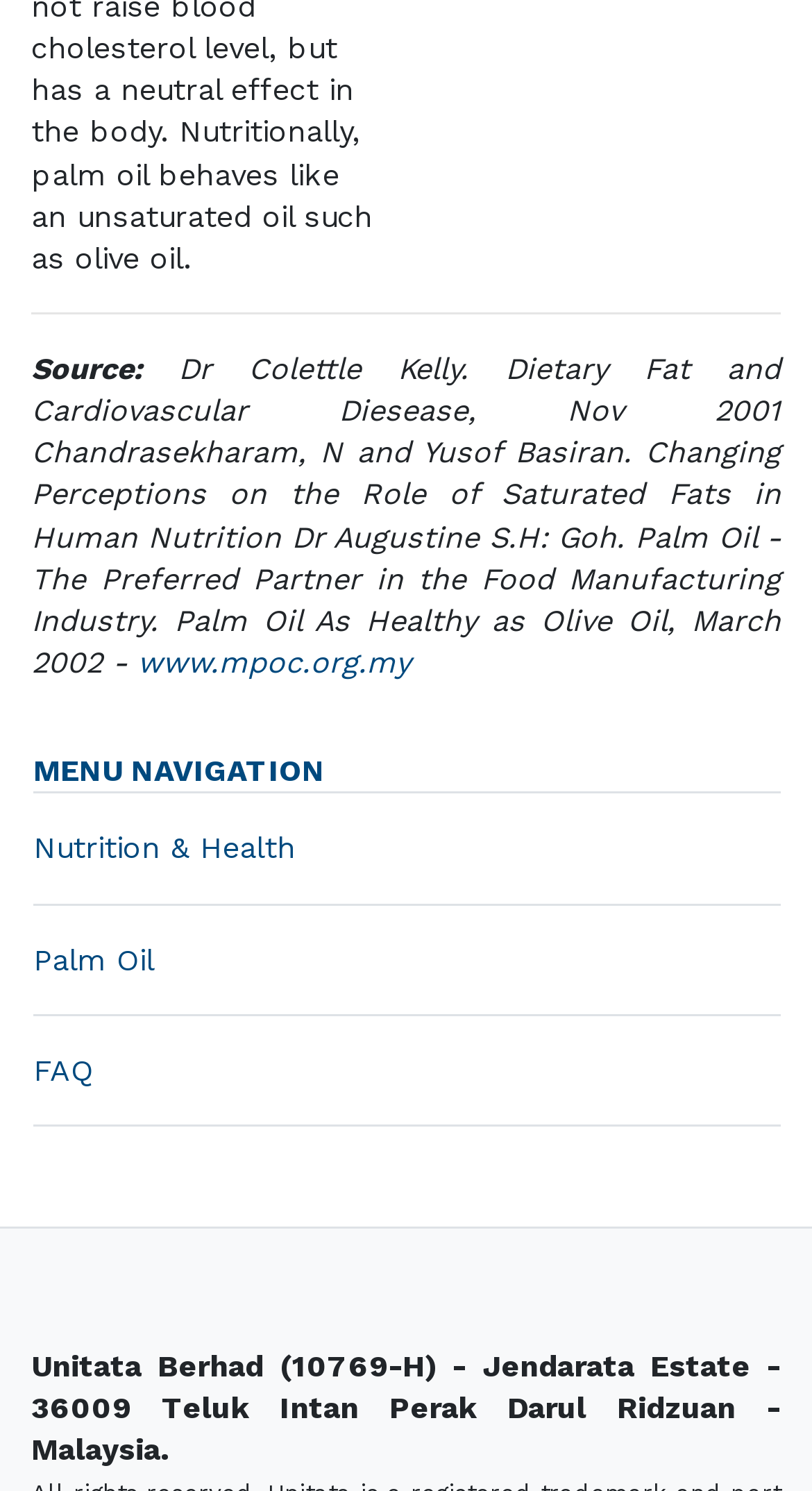Identify the bounding box coordinates for the UI element mentioned here: "Palm Oil". Provide the coordinates as four float values between 0 and 1, i.e., [left, top, right, bottom].

[0.041, 0.632, 0.19, 0.654]